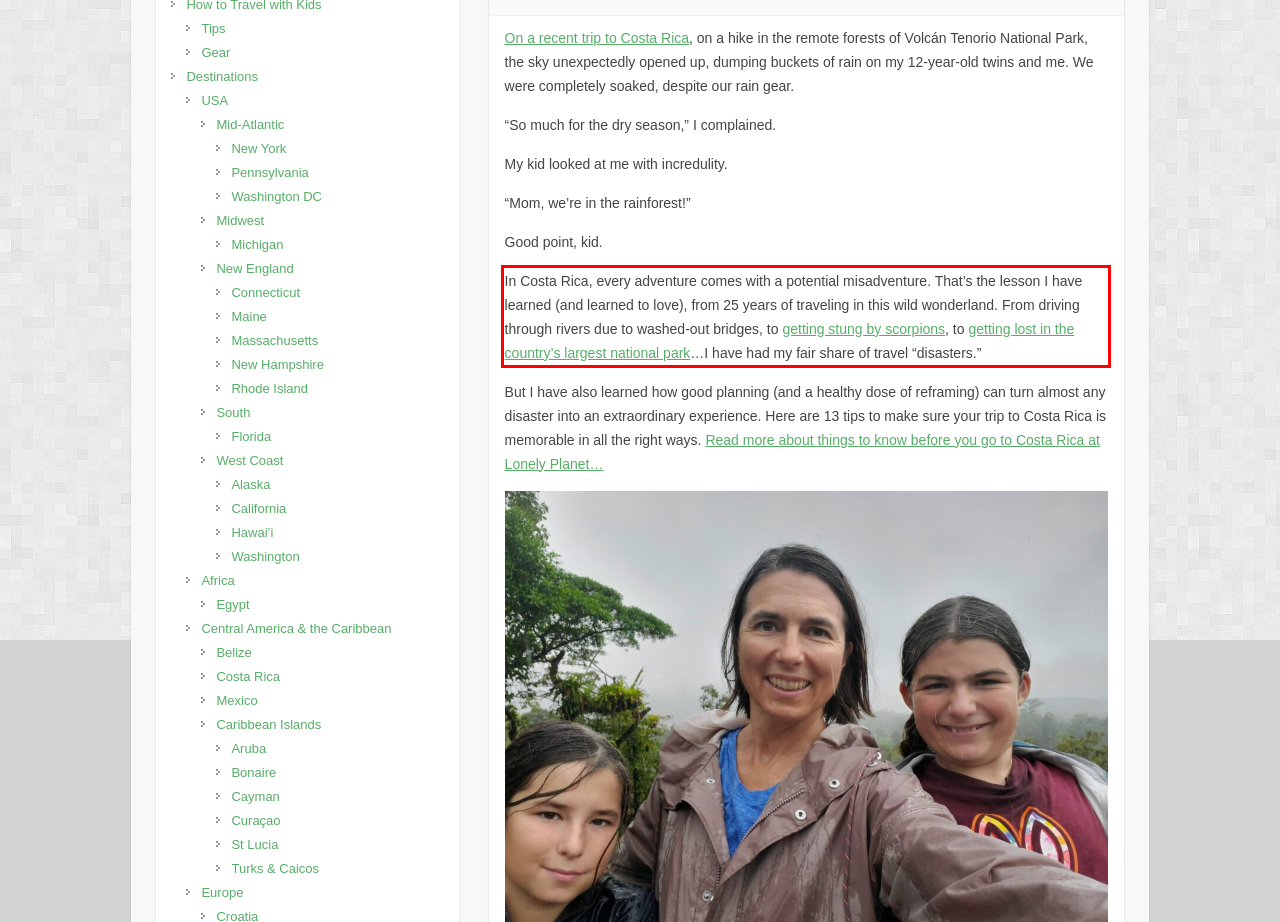Analyze the red bounding box in the provided webpage screenshot and generate the text content contained within.

In Costa Rica, every adventure comes with a potential misadventure. That’s the lesson I have learned (and learned to love), from 25 years of traveling in this wild wonderland. From driving through rivers due to washed-out bridges, to getting stung by scorpions, to getting lost in the country’s largest national park…I have had my fair share of travel “disasters.”